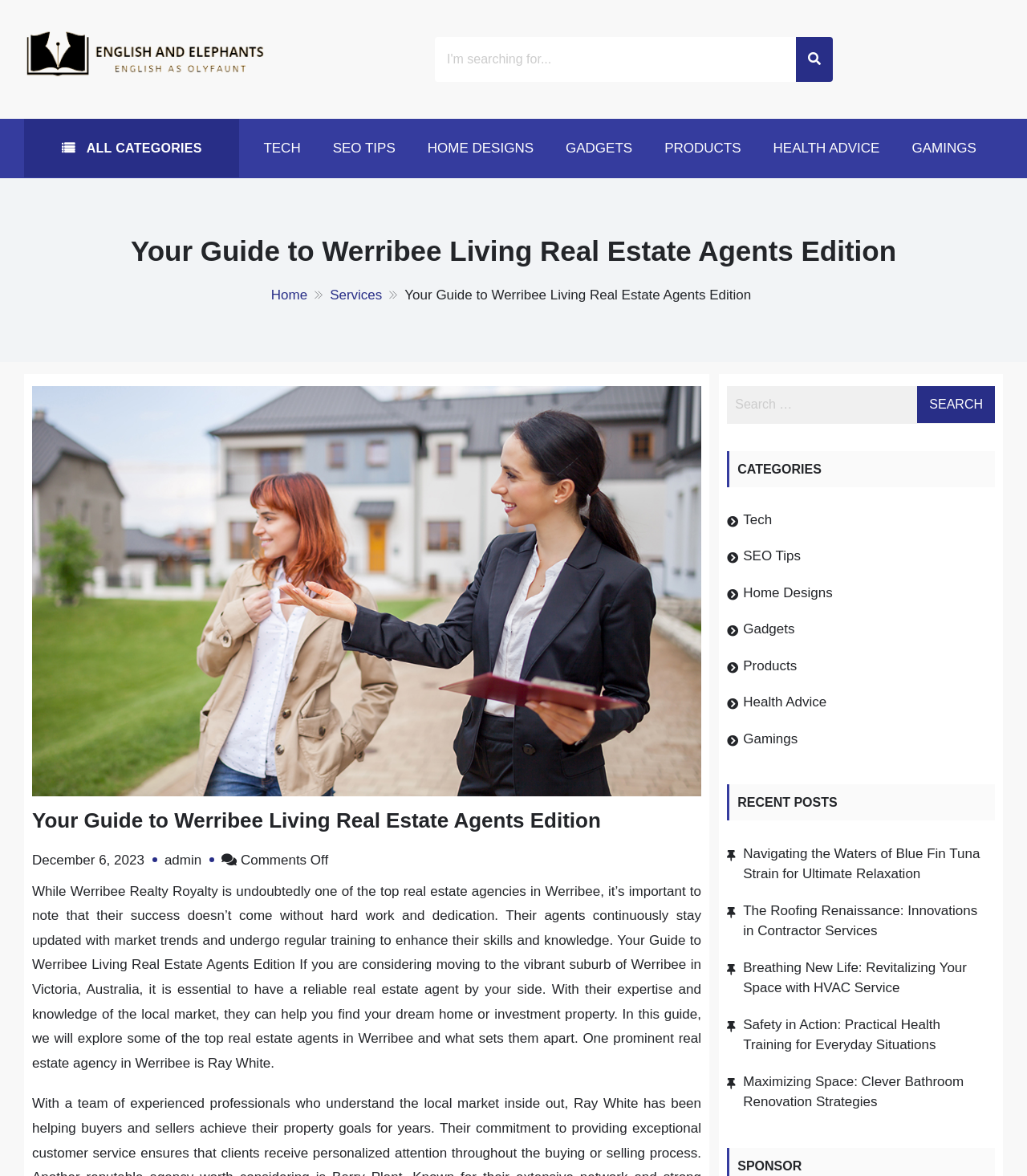What is the name of the author of the latest article?
Based on the image, answer the question in a detailed manner.

I found the text 'admin' mentioned in the article metadata, which suggests it is the name of the author of the latest article.